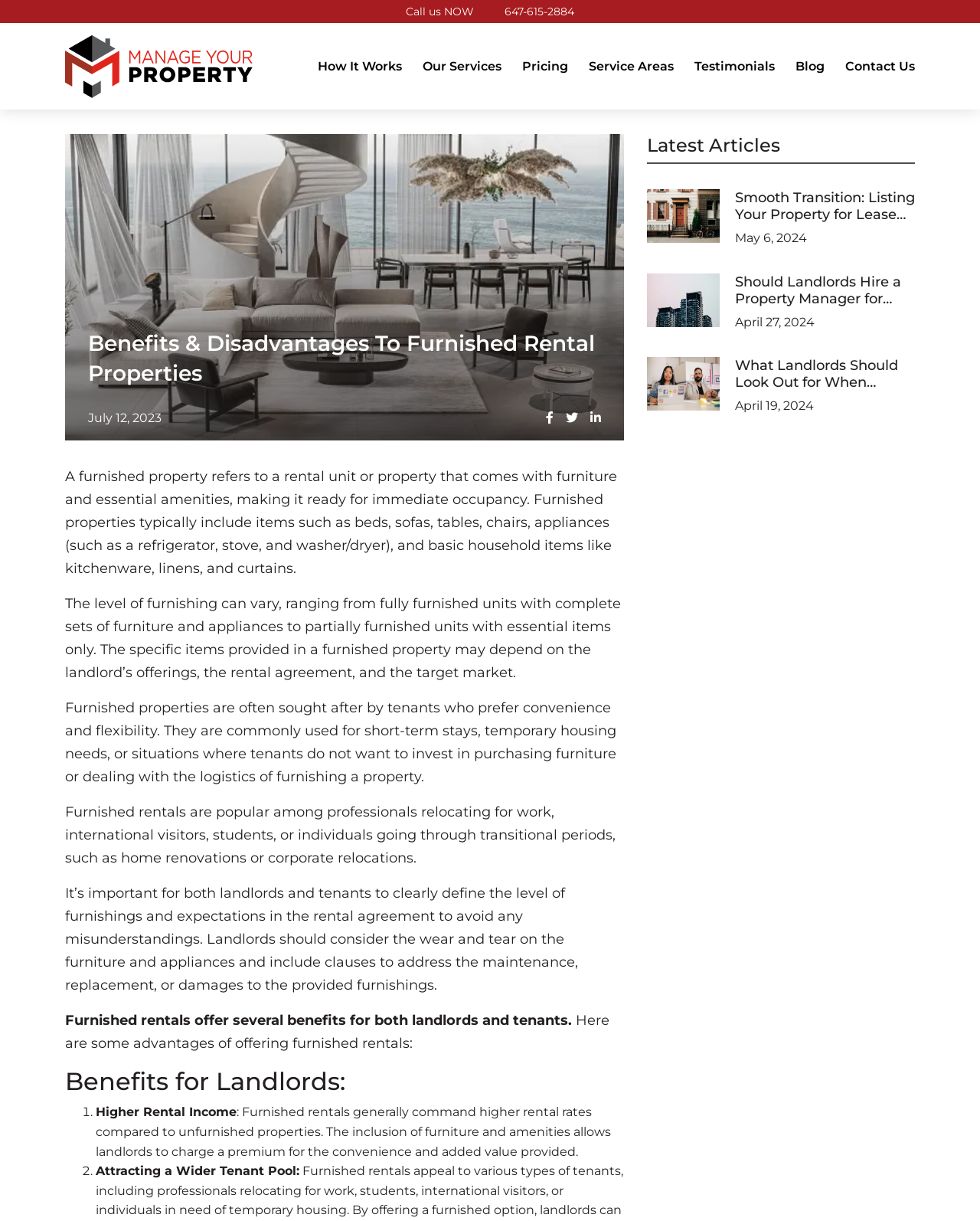Find the coordinates for the bounding box of the element with this description: "Privacy".

None